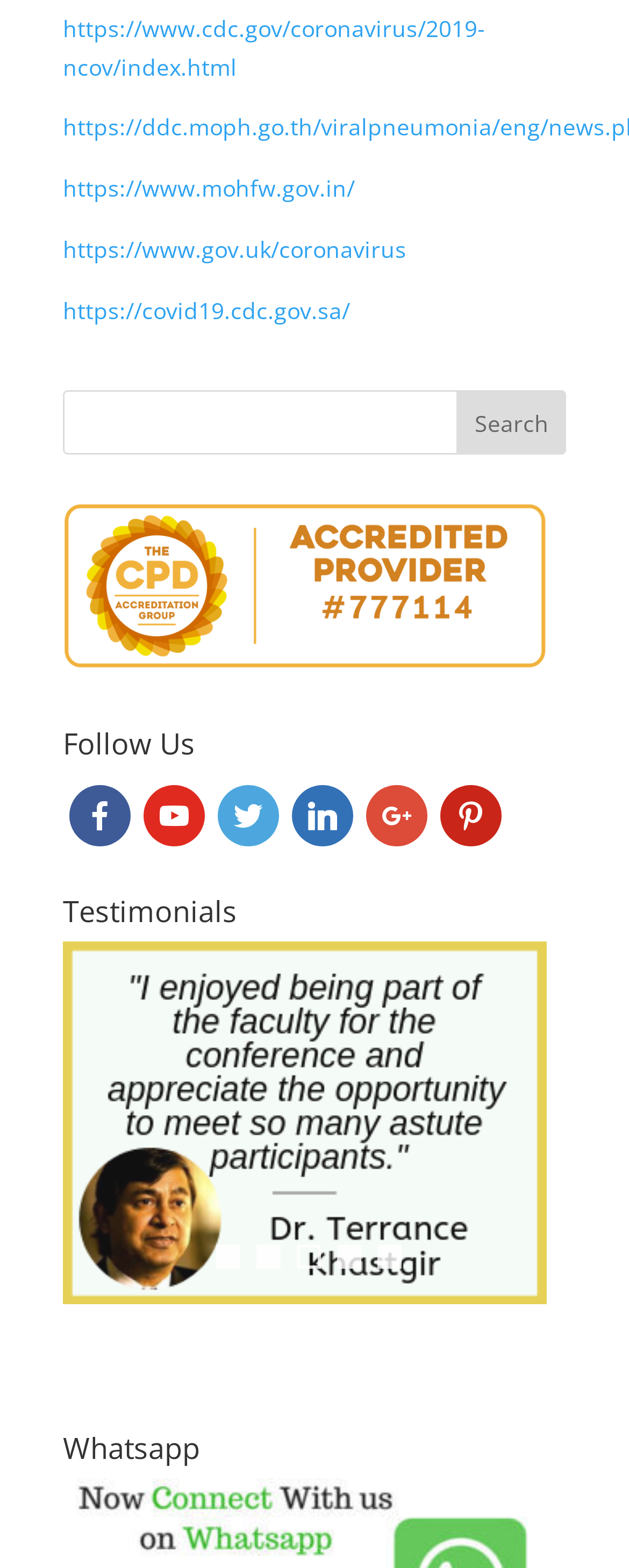Give a concise answer of one word or phrase to the question: 
How many links are in the Follow Us section?

6